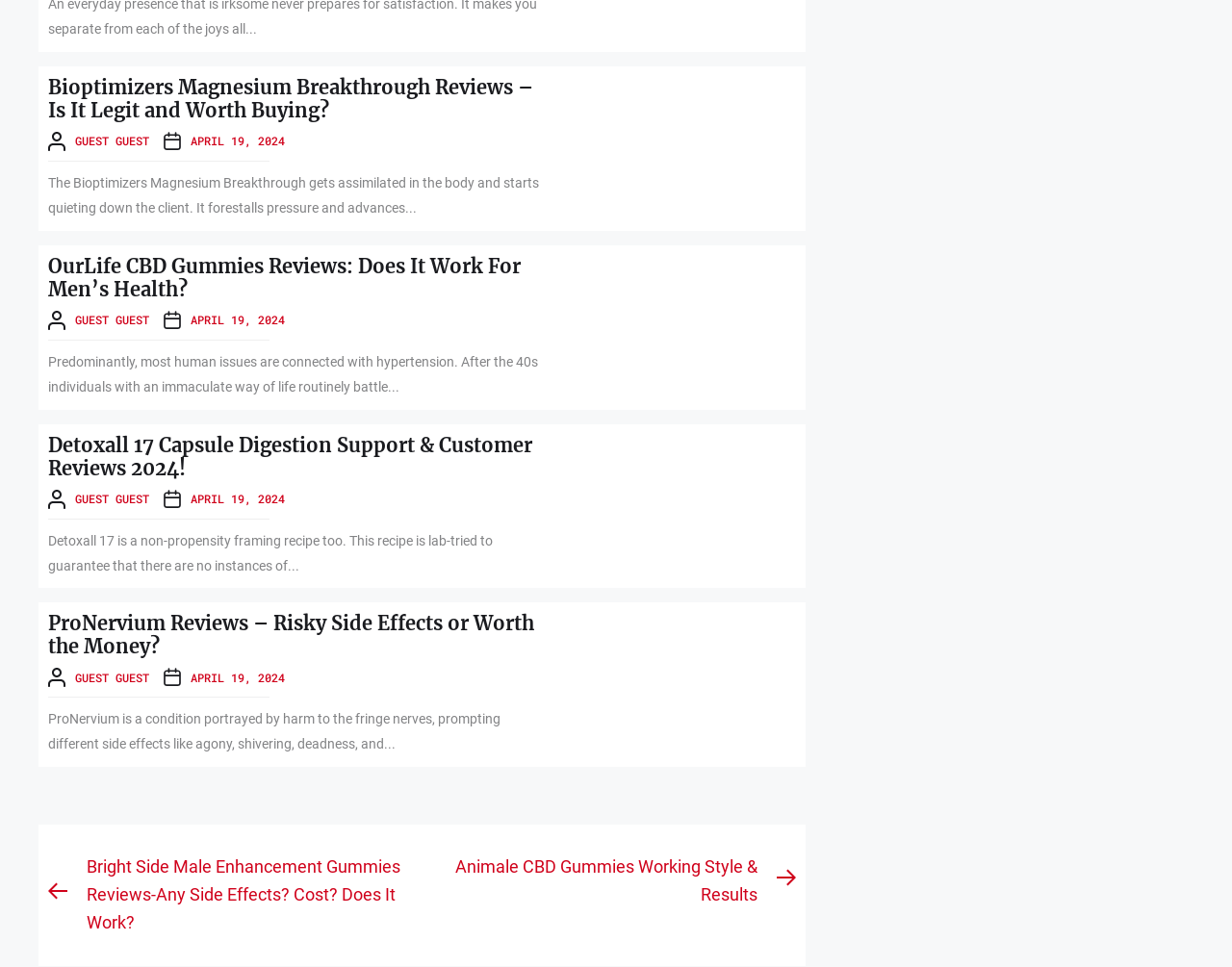Determine the bounding box coordinates for the element that should be clicked to follow this instruction: "Check Detoxall 17 Capsule Digestion Support reviews". The coordinates should be given as four float numbers between 0 and 1, in the format [left, top, right, bottom].

[0.039, 0.448, 0.441, 0.496]